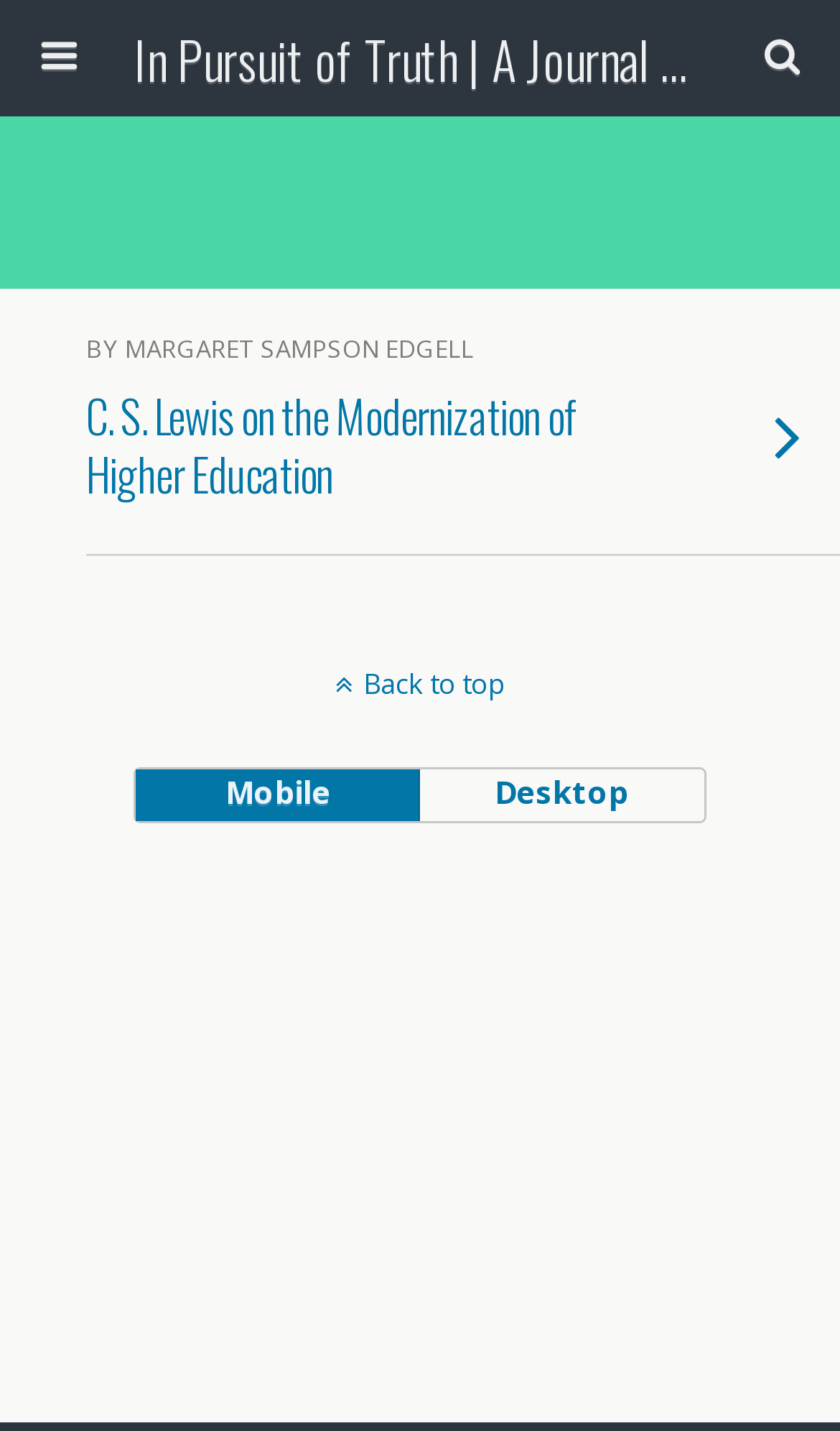Provide a short answer using a single word or phrase for the following question: 
What is the purpose of the textbox?

Search this website